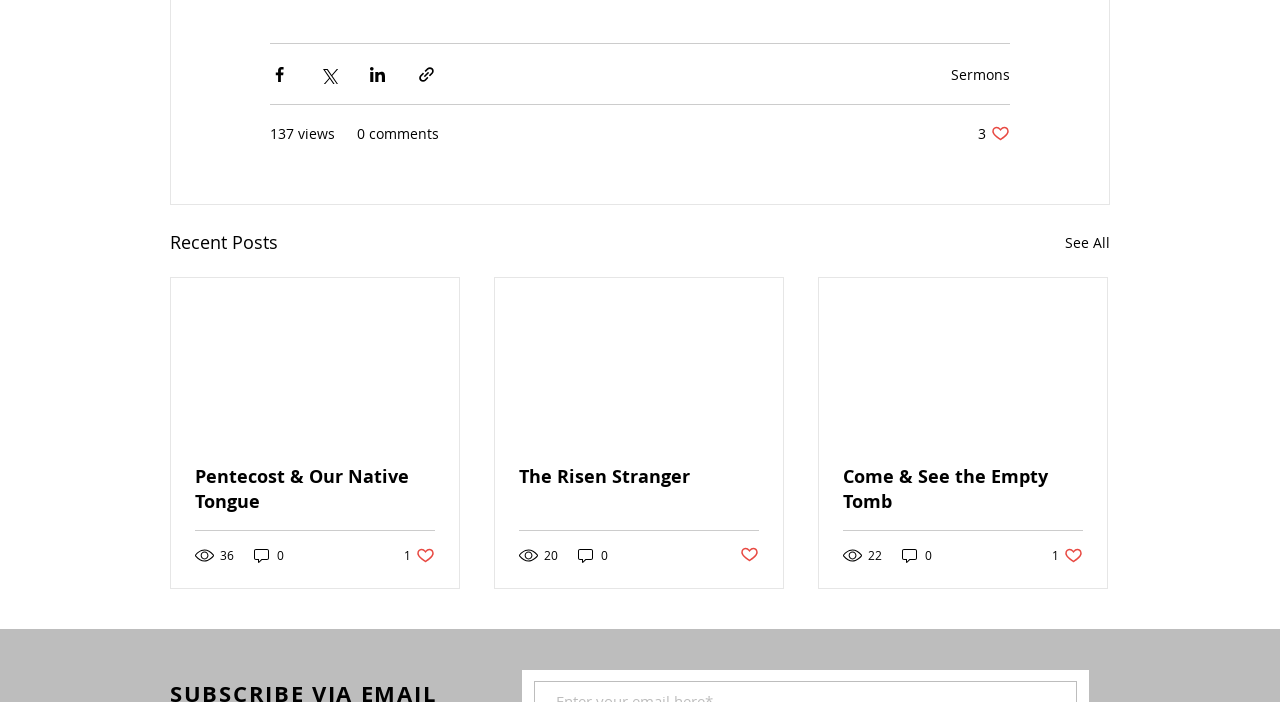How many views does the second article have?
Please craft a detailed and exhaustive response to the question.

I examined the article sections on the webpage and found that the second article has a generic element with the text '20 views'.